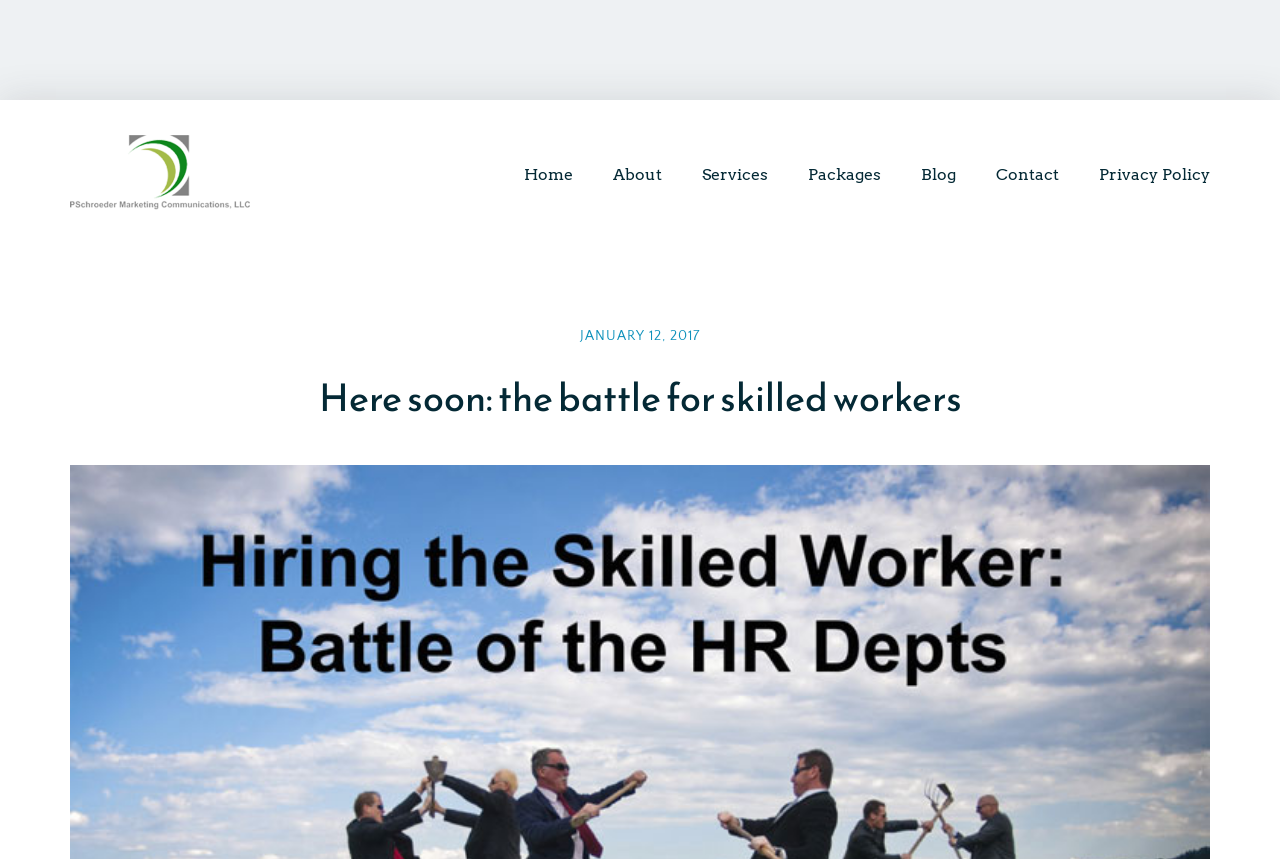How many main navigation links are there?
Answer with a single word or short phrase according to what you see in the image.

6